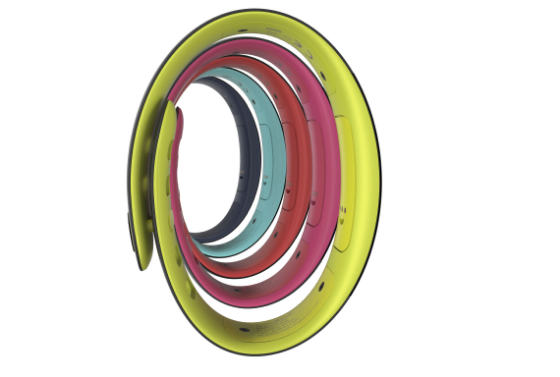What is the design approach of the Colorband AF500?
Based on the image, give a one-word or short phrase answer.

Blend of functionality and aesthetic appeal